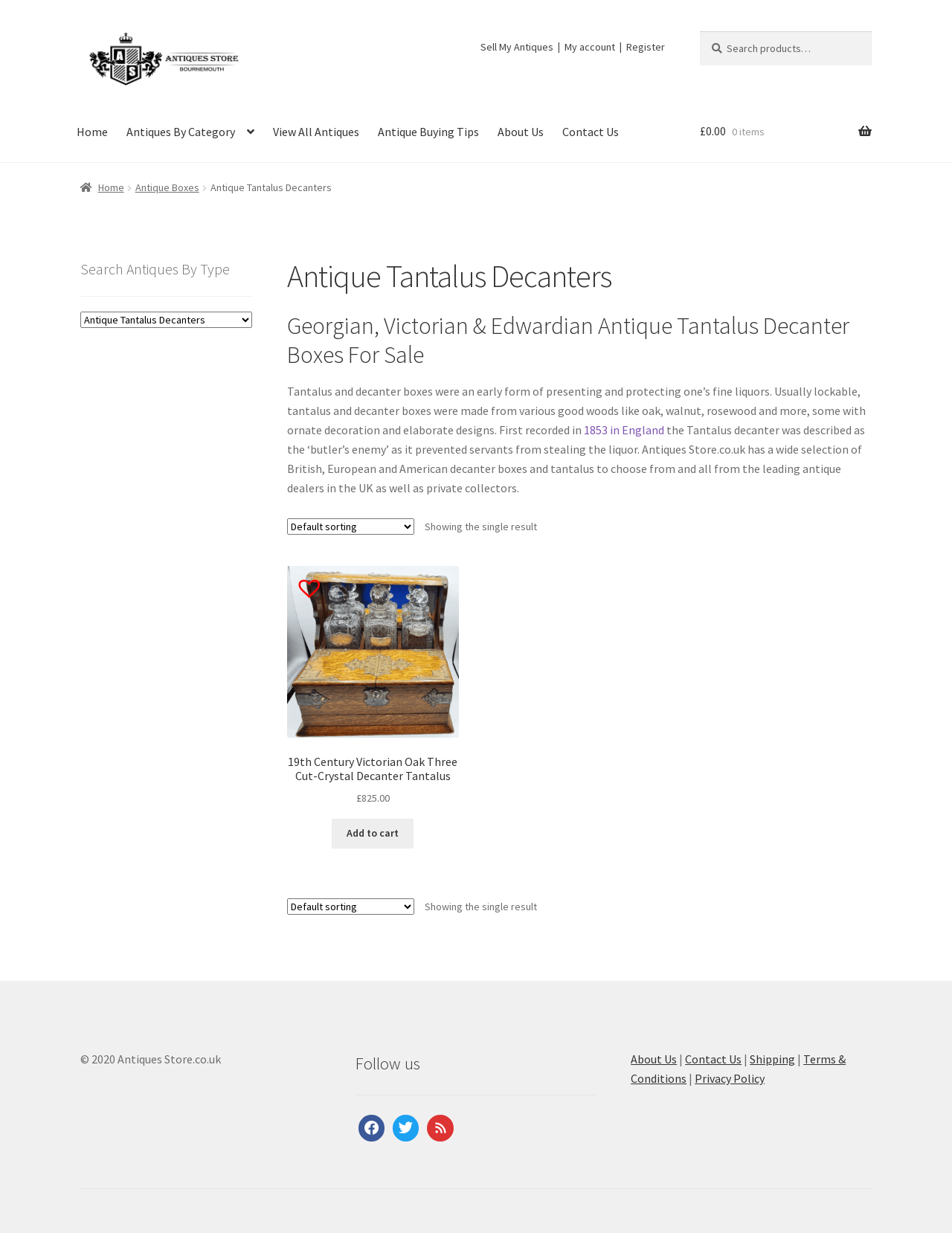Describe the webpage in detail, including text, images, and layout.

This webpage is about antique tantalus and decanter boxes from the Georgian, Victorian, and Edwardian periods. At the top, there are two "Skip to" links, followed by a logo and a navigation menu with links to "Antiques, Collectables & Vintage", "Sell My Antiques", "My account", and "Register". 

To the right of the navigation menu, there is a search bar with a "Search for:" label and a "Search" button. Below the search bar, there is a primary navigation menu with links to "Home", "Antiques By Category", "View All Antiques", "Antique Buying Tips", "About Us", and "Contact Us". 

On the top right corner, there is a link showing the total cost of items in the cart, which is £0.00 with 0 items. Below this, there is a breadcrumbs navigation menu showing the current page's location, with links to "Home" and "Antique Boxes". 

The main content of the page starts with a header section that includes a heading "Antique Tantalus Decanters" and a subheading "Georgian, Victorian & Edwardian Antique Tantalus Decanter Boxes For Sale". Below this, there is a paragraph of text describing the history and purpose of tantalus and decanter boxes. 

Following the text, there is a section showcasing a single antique item, a Victorian tantalus, with an image, a heading, and a description. There are also buttons to "Save To Wishlist" and "Add to cart". 

On the left side of the page, there is a complementary section with a heading "Search Antiques By Type" and a dropdown menu. At the bottom of the page, there is a footer section with copyright information, a "Follow us" section with links to social media, and links to "About Us", "Contact Us", "Shipping", "Terms & Conditions", and "Privacy Policy".